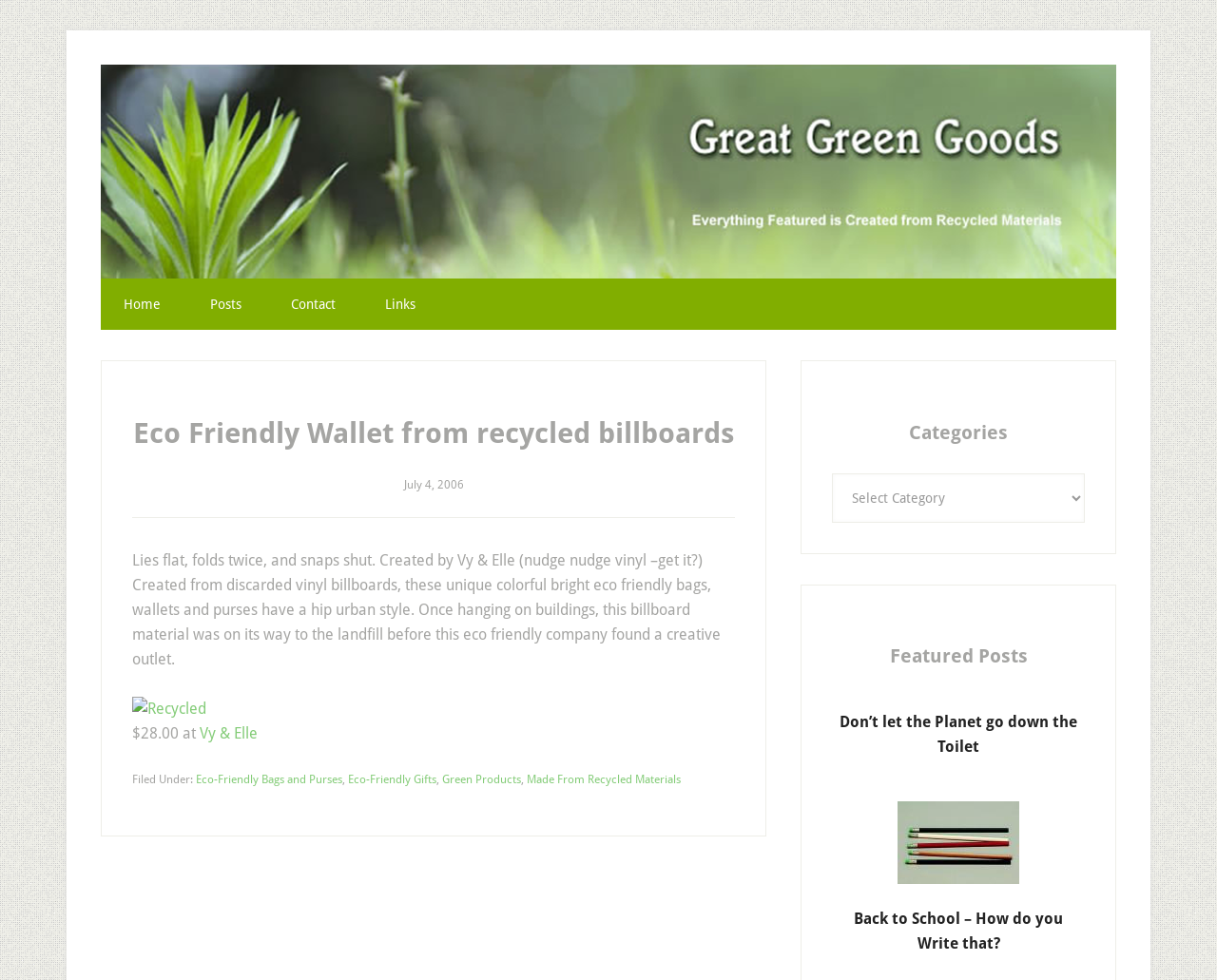Describe every aspect of the webpage in a detailed manner.

This webpage is about an eco-friendly wallet made from recycled billboards, sold by Great Green Goods. At the top, there is a navigation bar with links to "Home", "Posts", "Contact", and "Links". Below the navigation bar, there is a main section that takes up most of the page. 

In the main section, there is an article about the eco-friendly wallet, which includes a heading, a brief description, and some links. The description explains that the wallet lies flat, folds twice, and snaps shut, and is made from discarded vinyl billboards. There is also a link to "Recycled" with an image, and a mention of the price, $28.00, at Vy & Elle. 

To the right of the article, there are three sections: "Categories", "Featured Posts", and another article. The "Categories" section has a heading and a combobox with a dropdown menu. The "Featured Posts" section has a heading and two articles, one about not letting the planet go down the toilet, and another about back to school. Each article has a heading and a link to the full article. 

At the bottom of the page, there is a footer section with links to categories, including "Eco-Friendly Bags and Purses", "Eco-Friendly Gifts", "Green Products", and "Made From Recycled Materials".